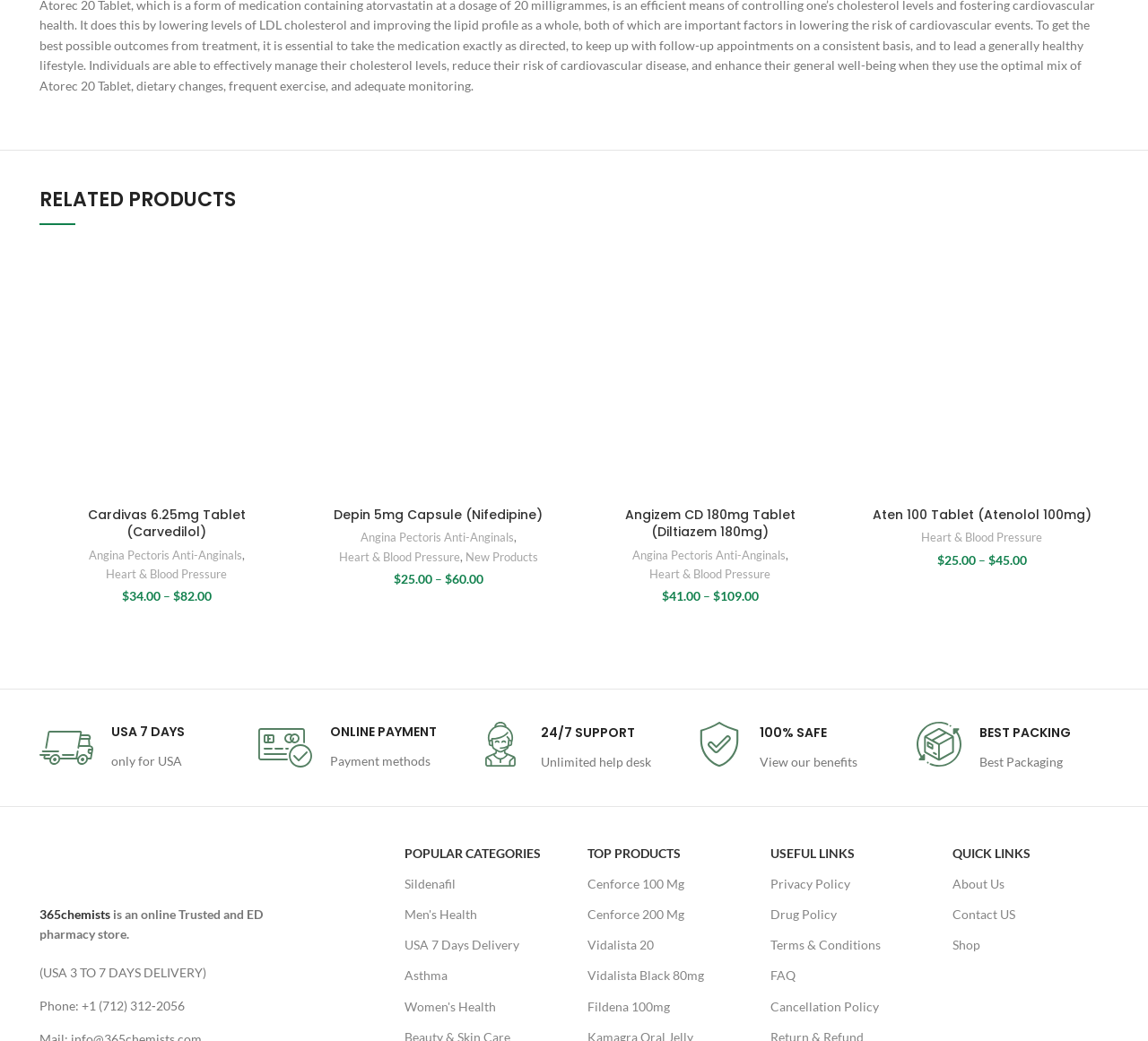How many products are listed on this page?
Using the information from the image, provide a comprehensive answer to the question.

There are four products listed on this page, each with its own section containing a heading, image, and links. The products are Cardivas 6.25mg Tablet, Depin 5mg Capsule, Angizem CD 180mg Tablet, and Aten 100 Tablet.